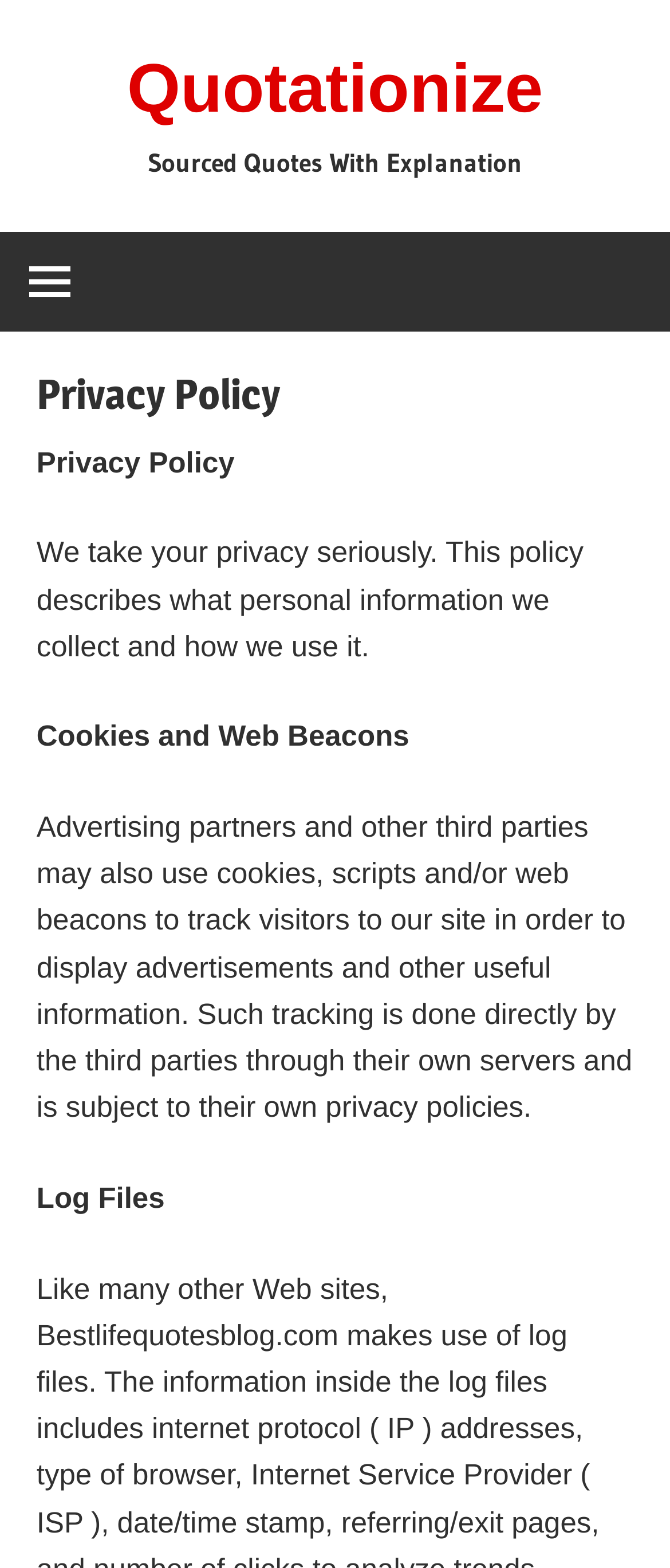Please provide a brief answer to the question using only one word or phrase: 
What is tracked by third parties?

Visitors to the site